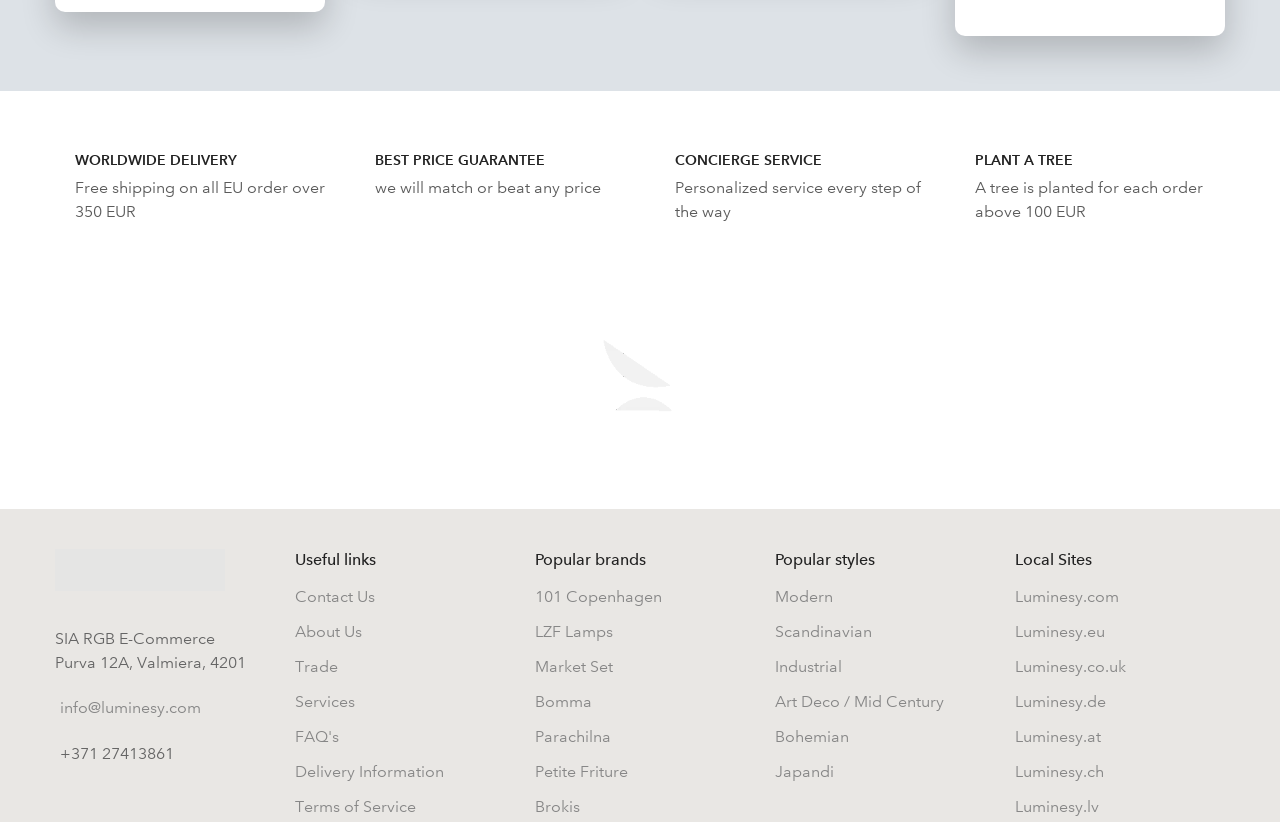Using the format (top-left x, top-left y, bottom-right x, bottom-right y), provide the bounding box coordinates for the described UI element. All values should be floating point numbers between 0 and 1: See all the news

None